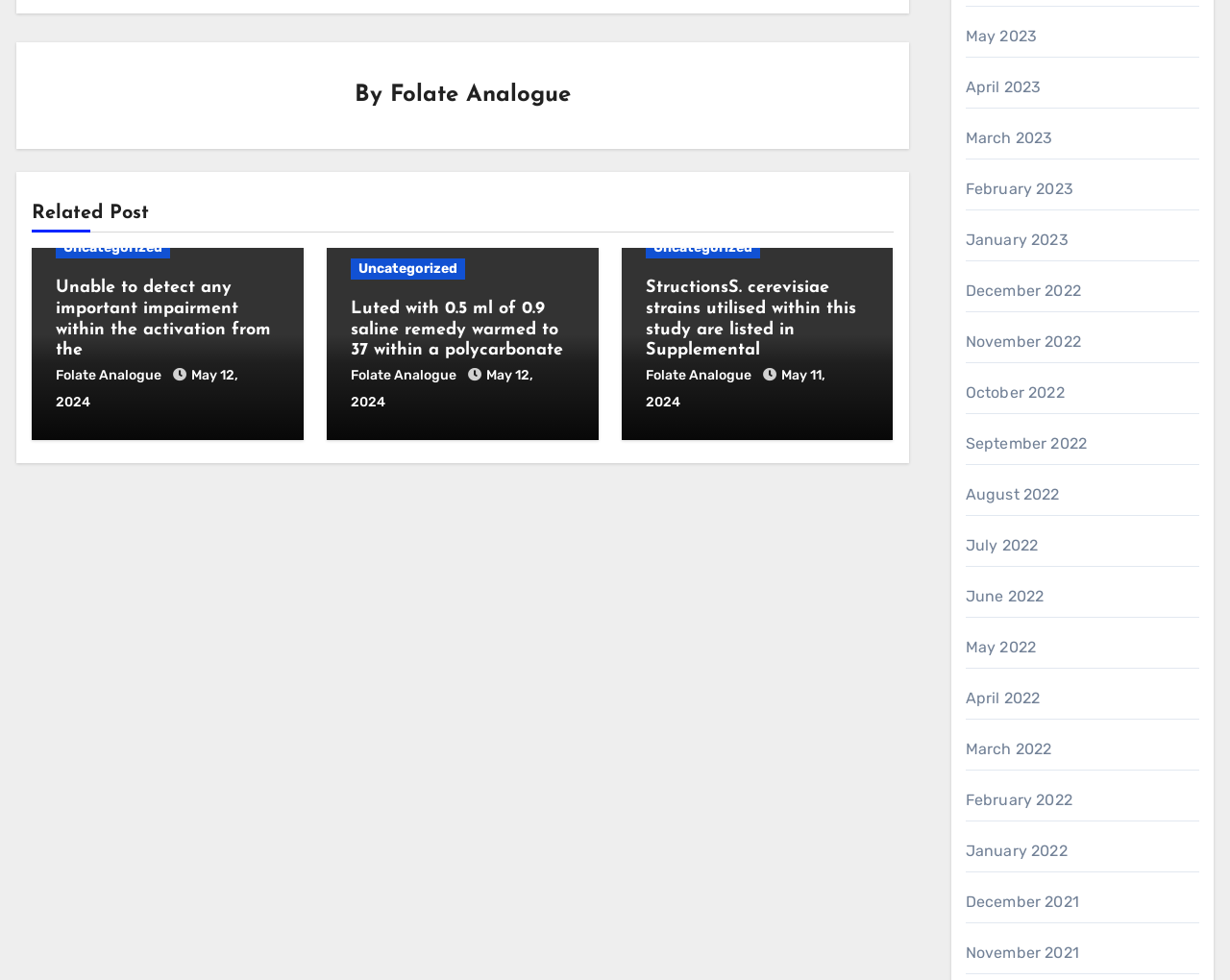What is the category of the last post?
Please give a detailed and thorough answer to the question, covering all relevant points.

The last post is categorized under 'Uncategorized' as indicated by the link 'Uncategorized' with bounding box coordinates [0.525, 0.243, 0.618, 0.264] which is a child element of the heading 'StructionsS. cerevisiae strains utilised within this study are listed in Supplemental'.